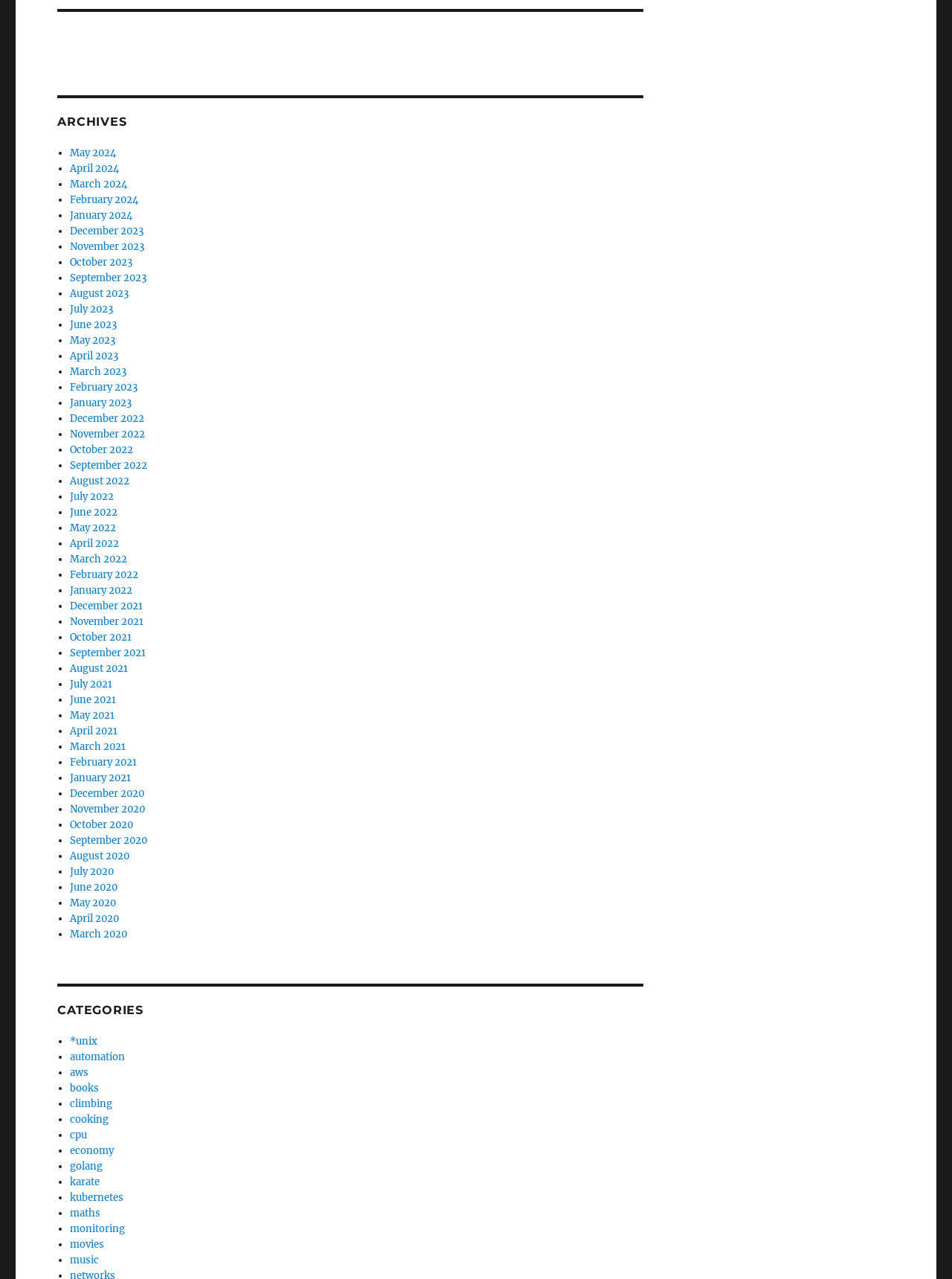Please provide a detailed answer to the question below based on the screenshot: 
How many months are listed on the webpage?

By counting the number of links with month names, such as 'May 2024', 'April 2024', and so on, it can be determined that there are 24 months listed on the webpage.